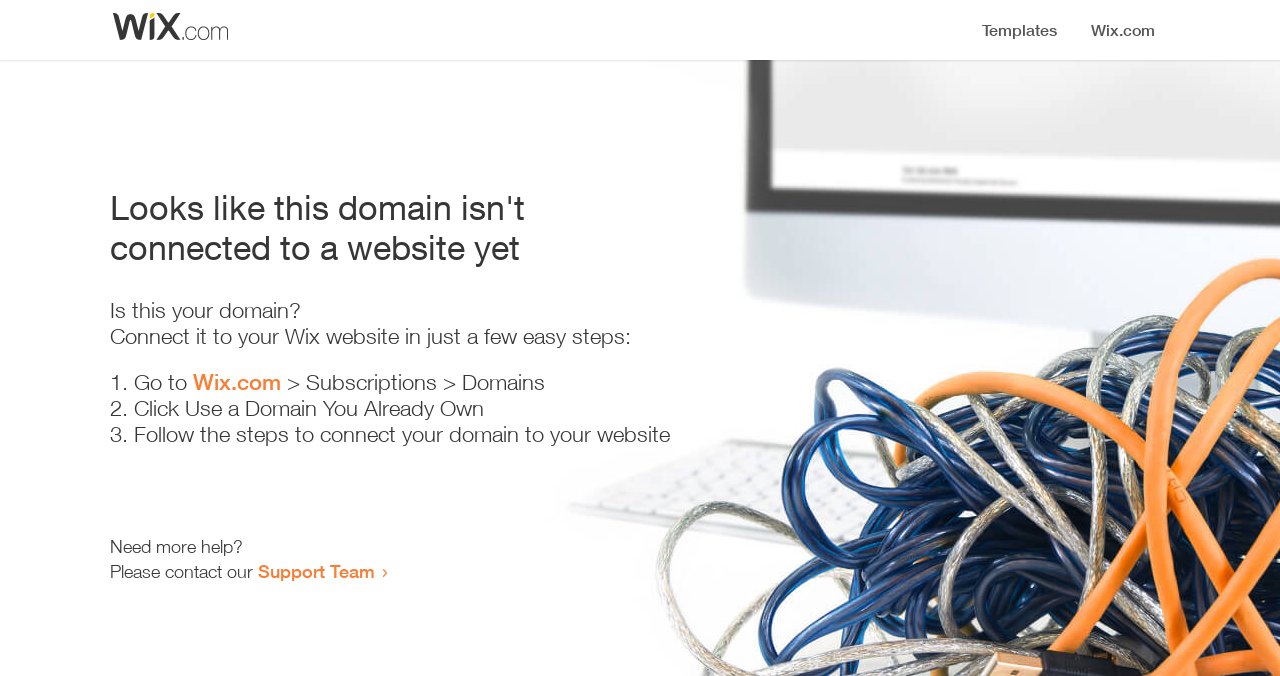Identify the bounding box coordinates for the UI element mentioned here: "Support Team". Provide the coordinates as four float values between 0 and 1, i.e., [left, top, right, bottom].

[0.202, 0.828, 0.293, 0.861]